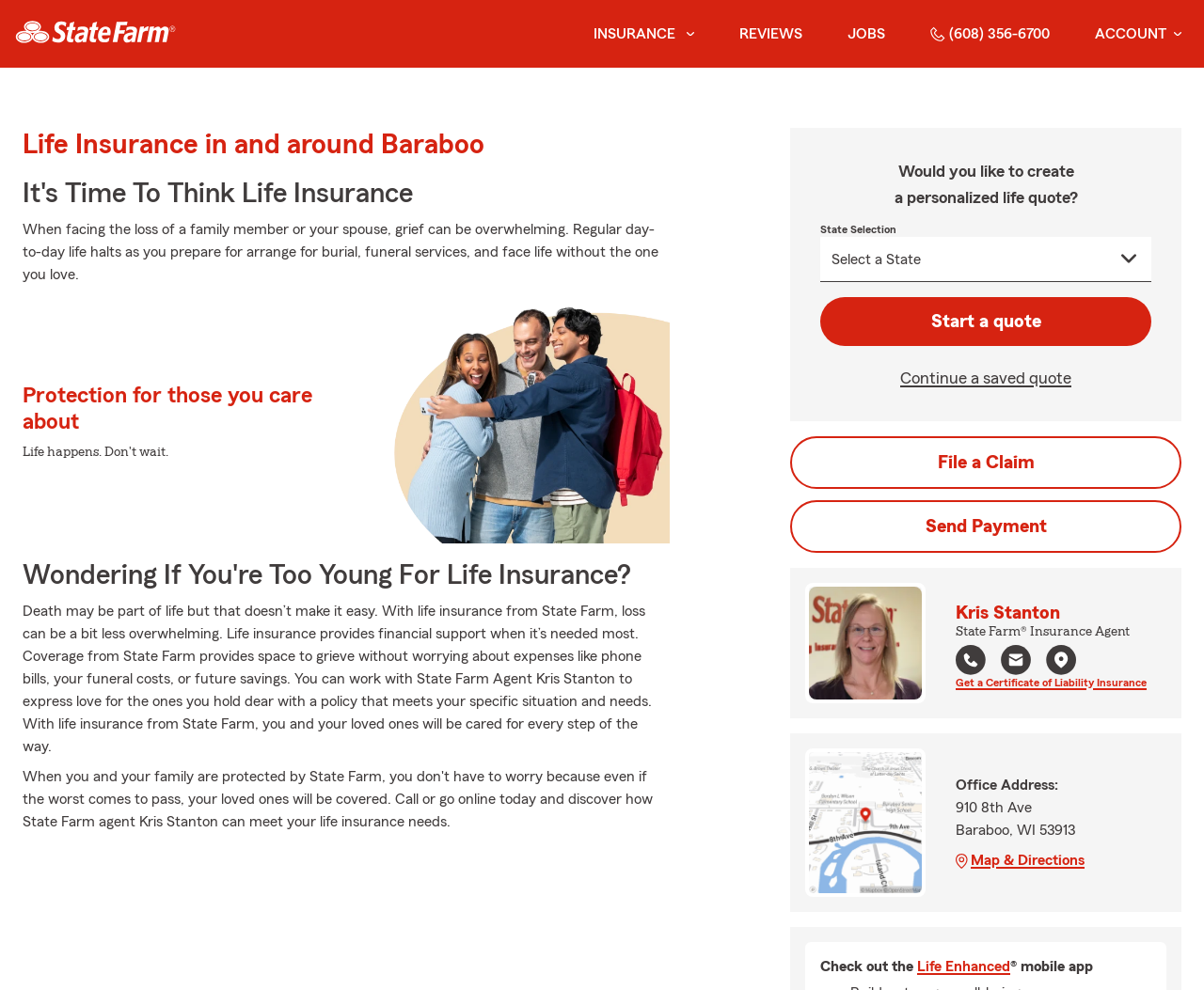What is the purpose of life insurance according to the webpage?
Look at the image and respond with a one-word or short-phrase answer.

Financial support when it's needed most